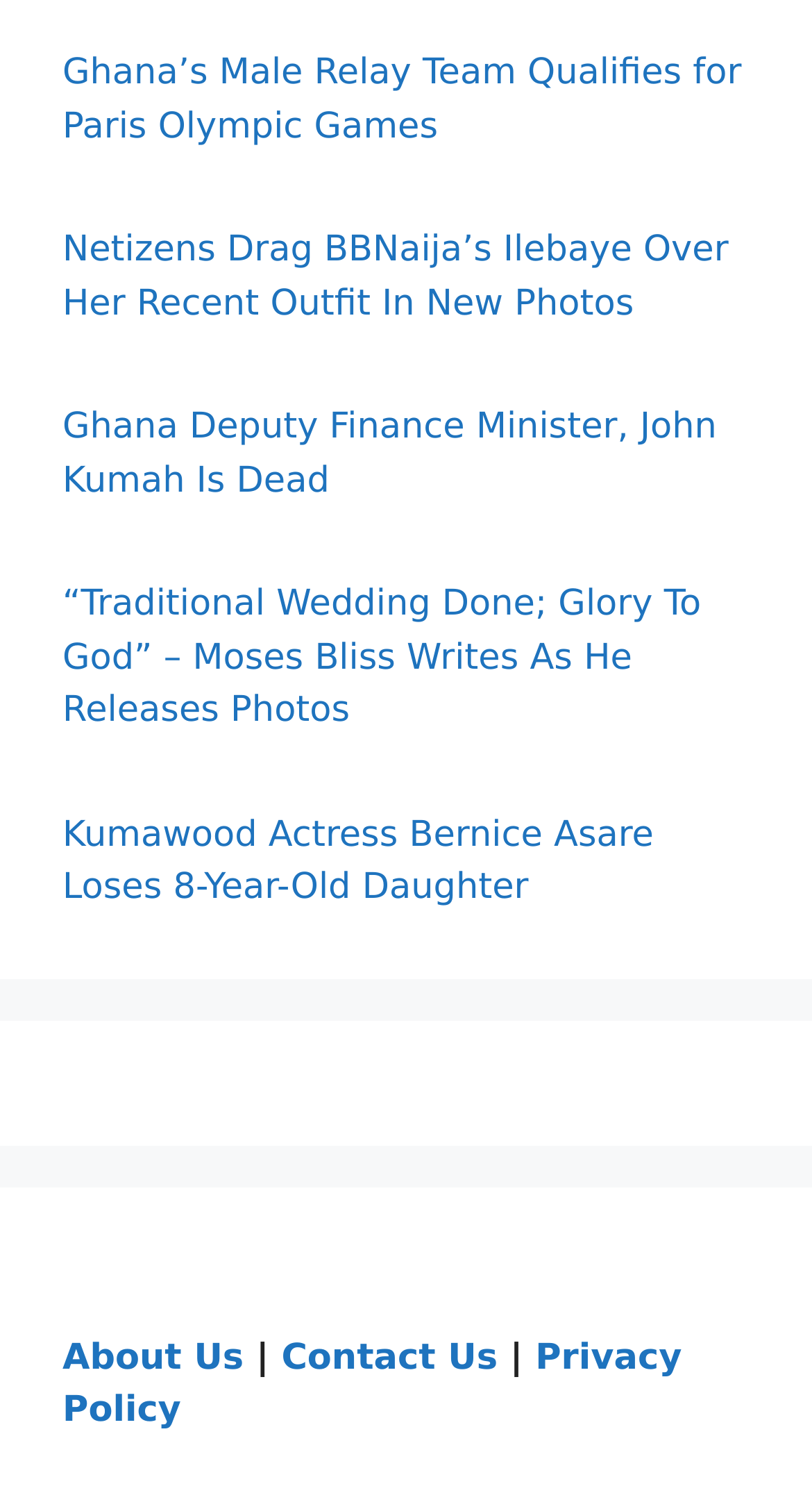Provide a brief response to the question using a single word or phrase: 
How many links are above the complementary element?

5